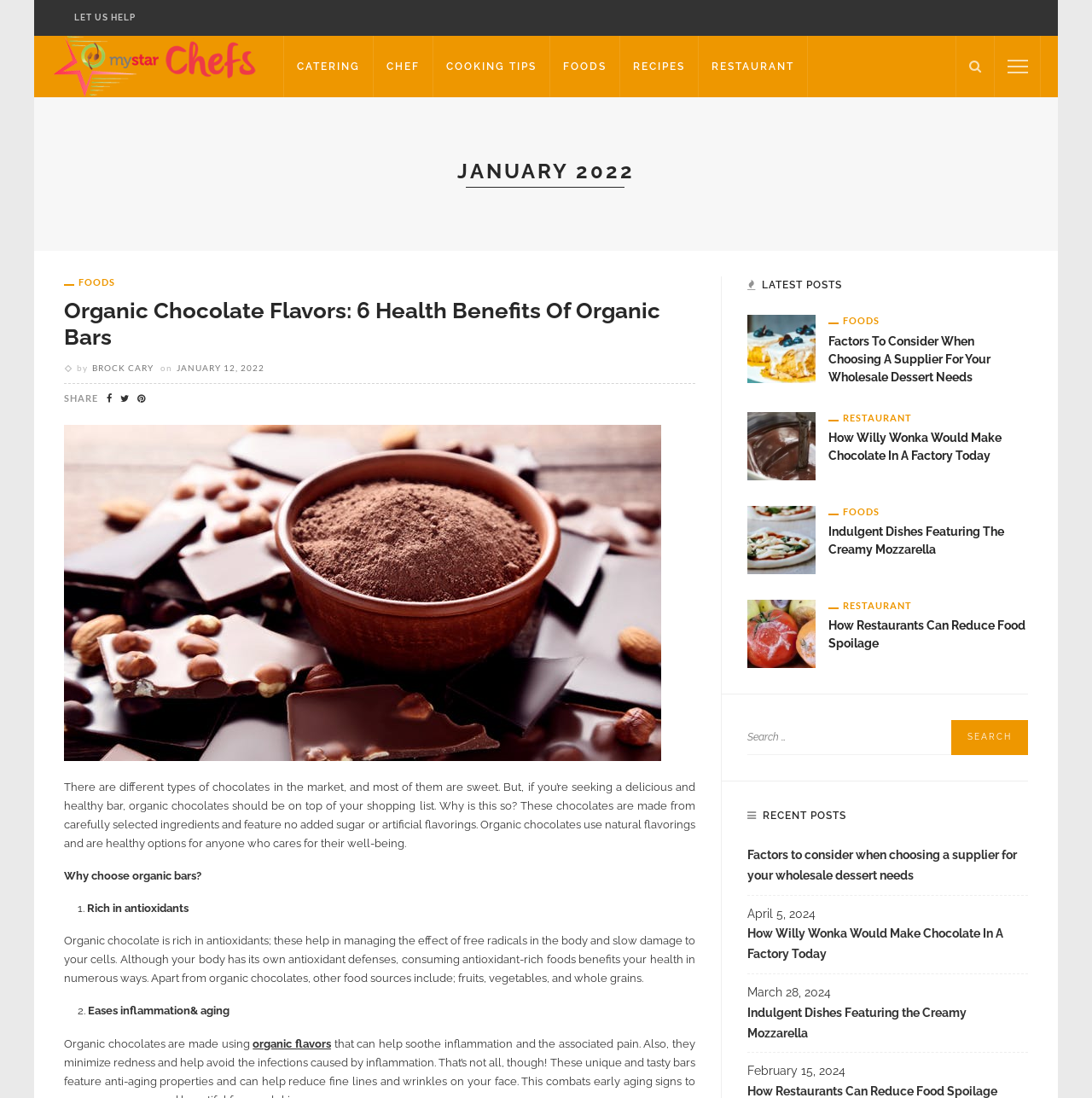What is the title of the first article?
Your answer should be a single word or phrase derived from the screenshot.

Organic Chocolate Flavors